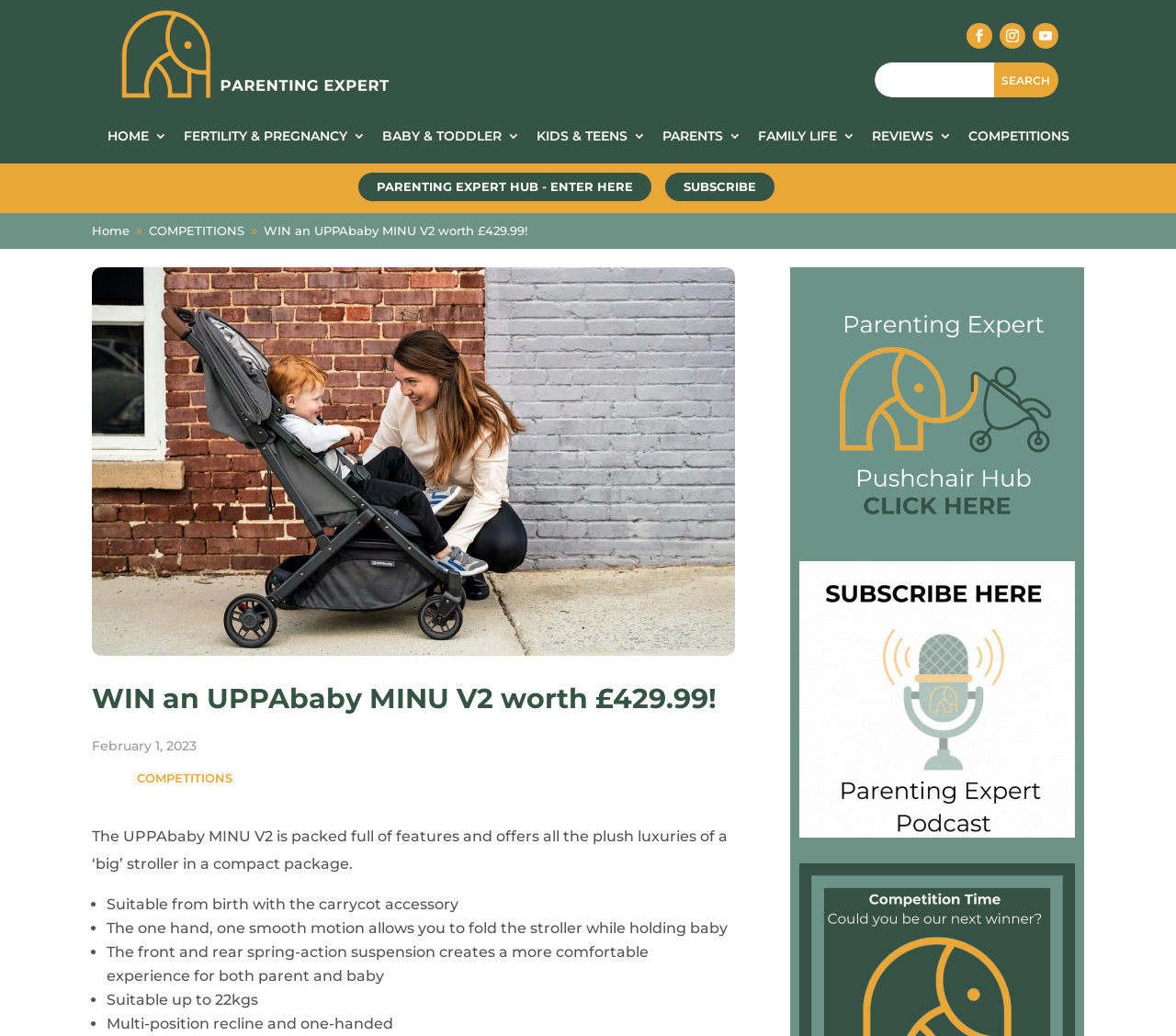Find the bounding box coordinates of the clickable area that will achieve the following instruction: "Go to Storefront & Team page".

None